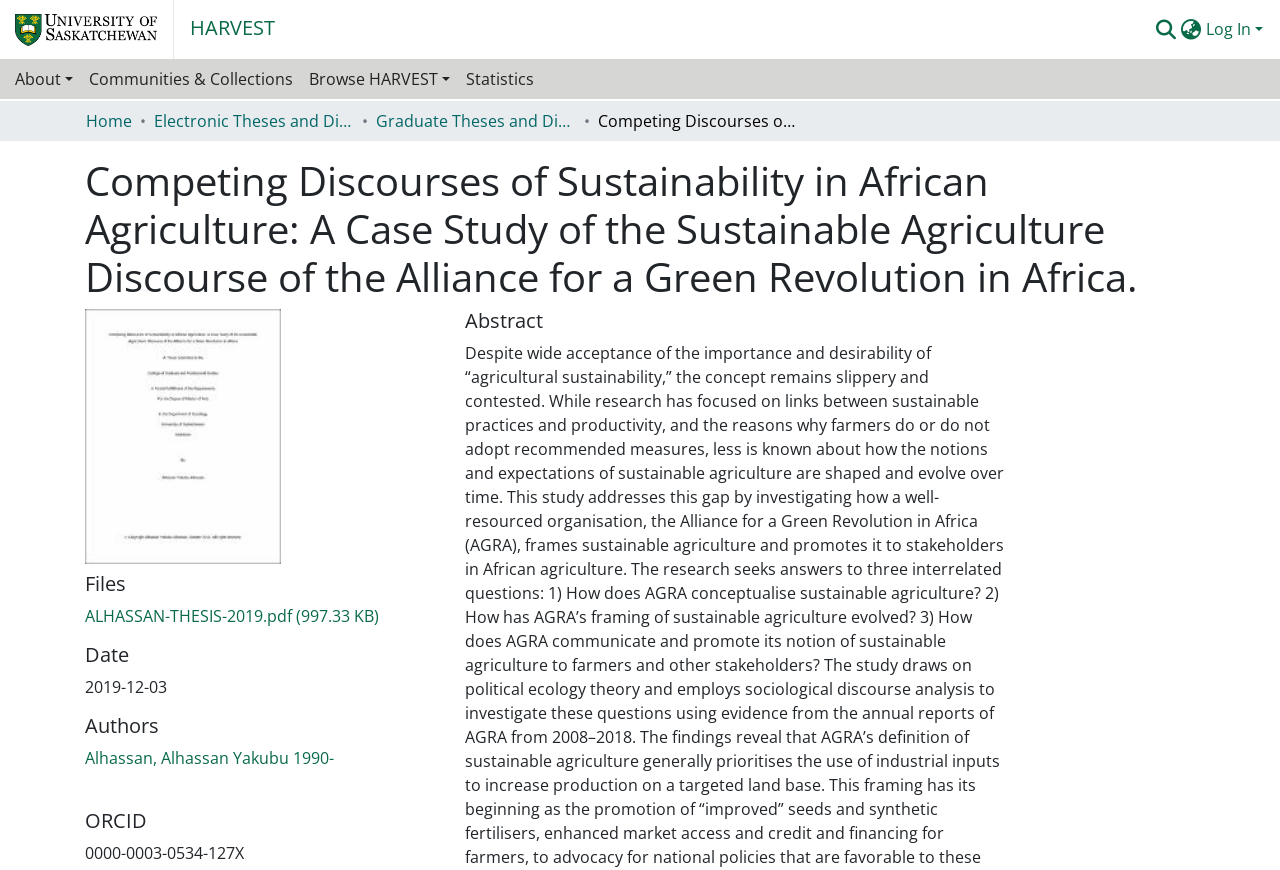Analyze the image and answer the question with as much detail as possible: 
What is the name of the repository?

I found the answer by looking at the navigation bar at the top of the webpage, where I saw a link with the text 'HARVEST'.